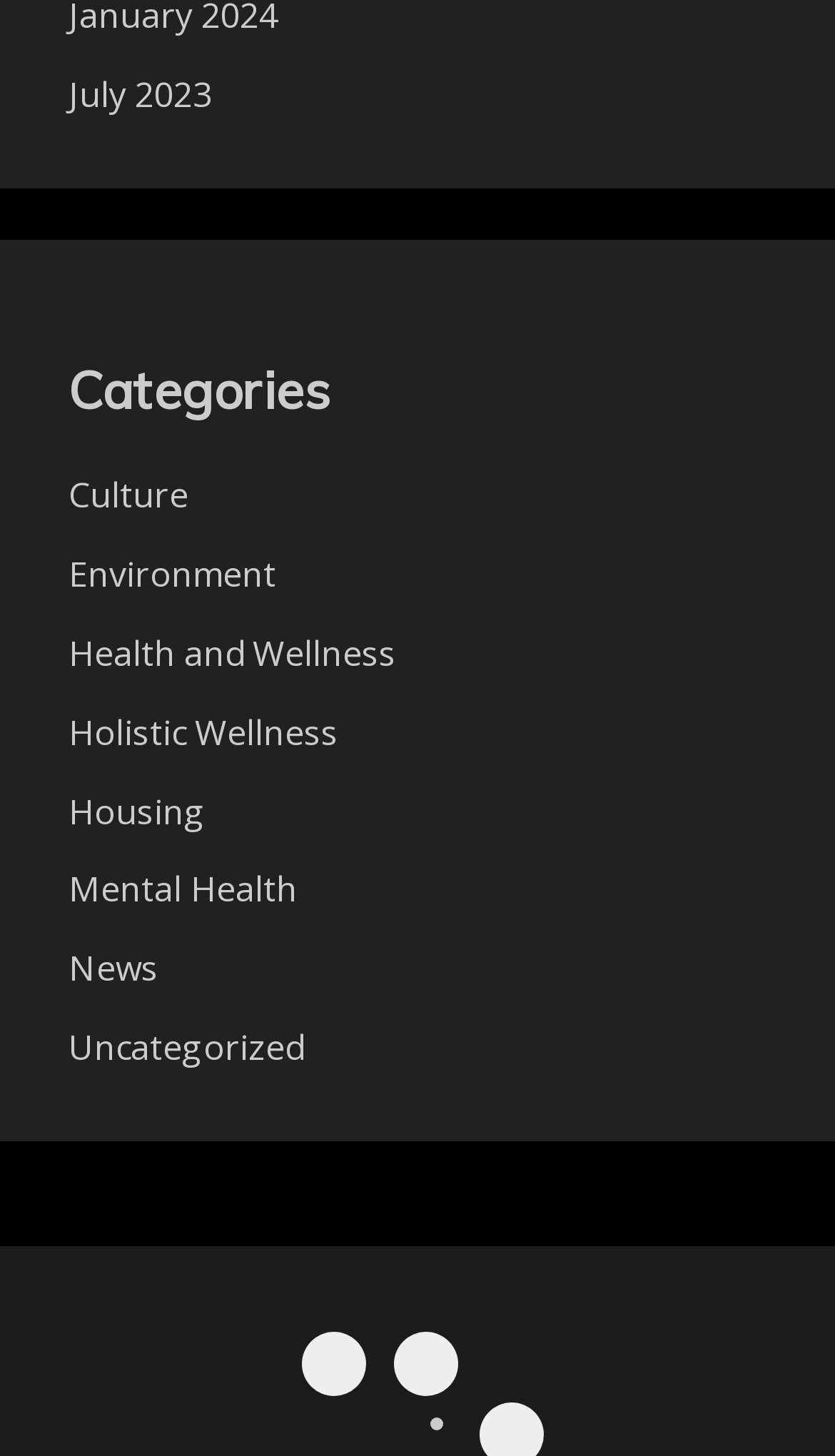Indicate the bounding box coordinates of the element that needs to be clicked to satisfy the following instruction: "click on the 'July 2023' link". The coordinates should be four float numbers between 0 and 1, i.e., [left, top, right, bottom].

[0.082, 0.048, 0.254, 0.08]